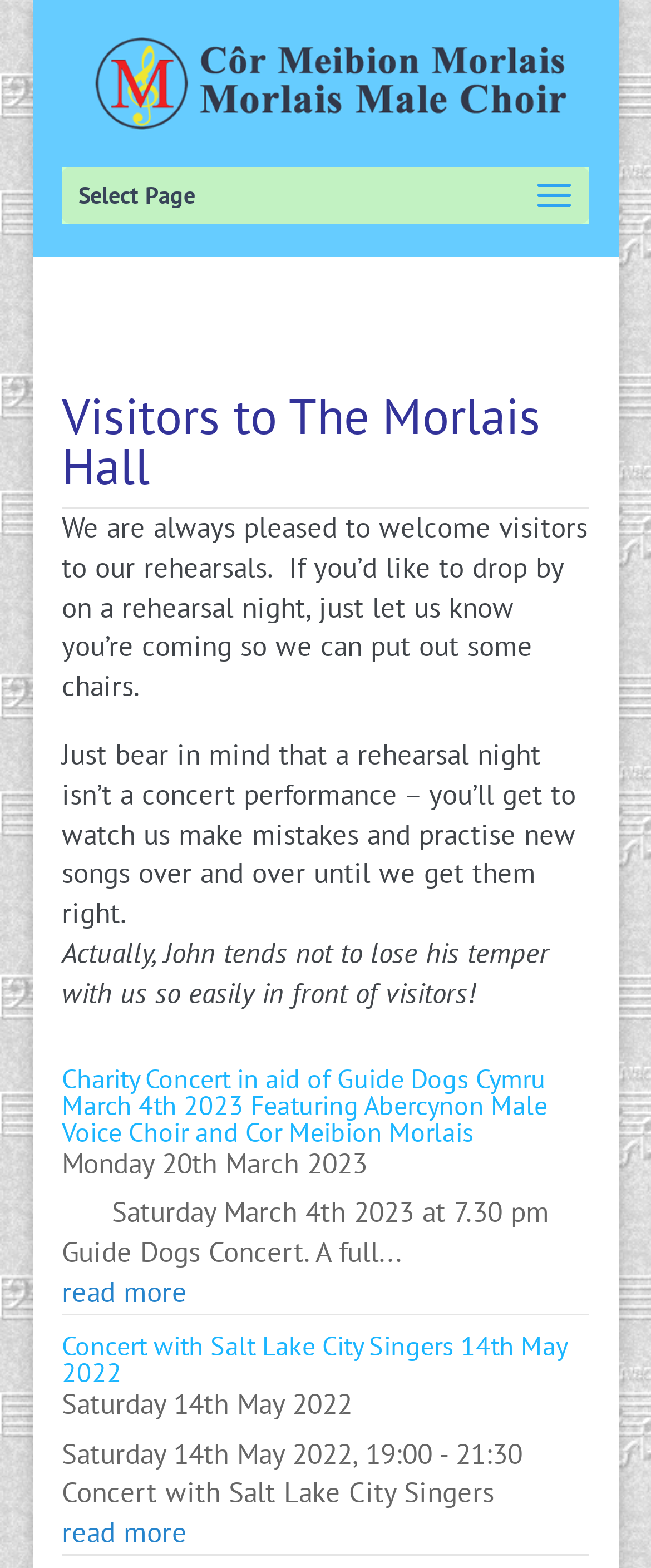Using the information in the image, give a comprehensive answer to the question: 
What is the name of the singers performing with the choir on May 14th 2022?

The name of the singers can be found in the article section, which says 'Concert with Salt Lake City Singers 14th May 2022'.